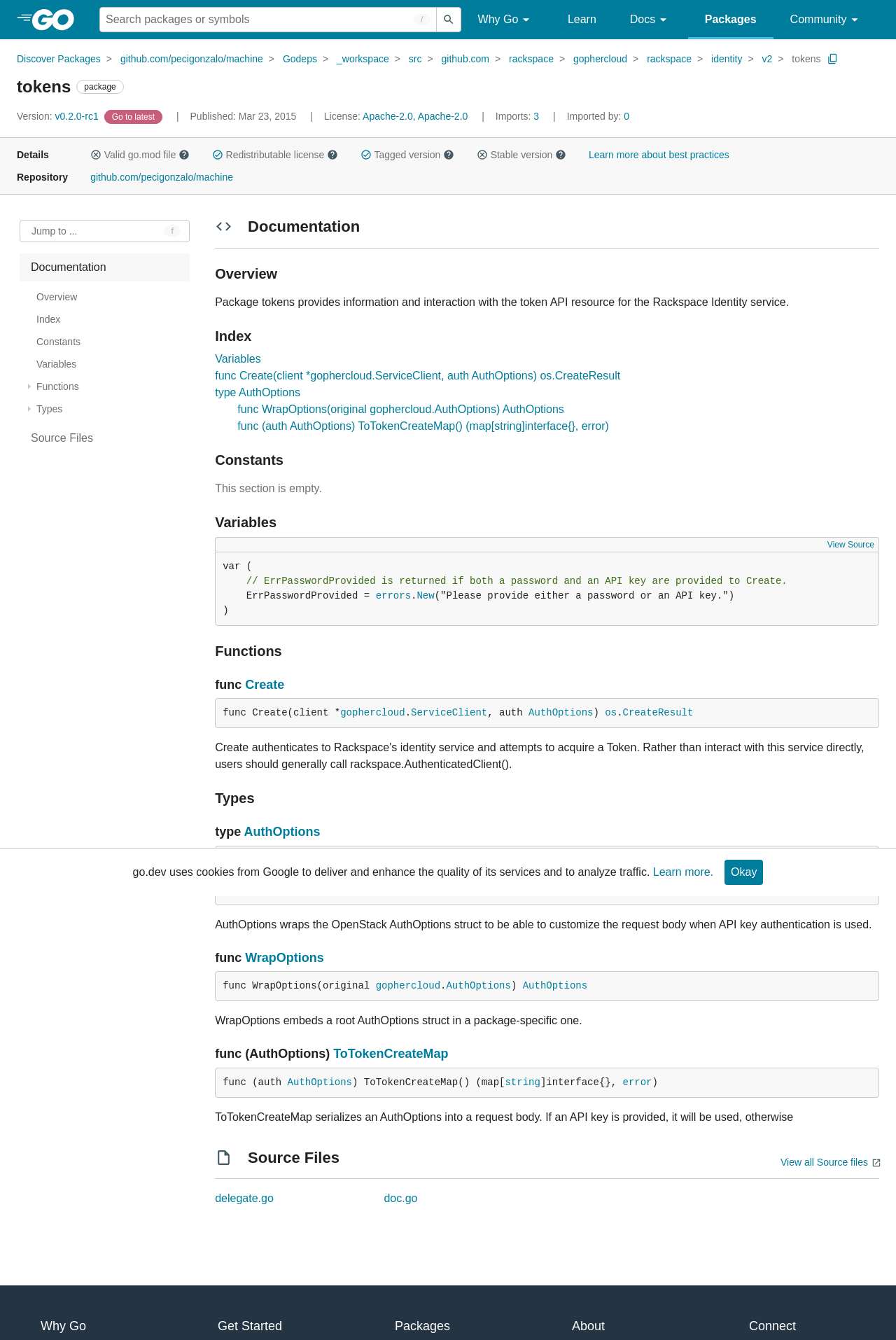Based on the image, please elaborate on the answer to the following question:
What is the license of the package?

The license of the package can be found in the link element with the text 'Apache-2.0, Apache-2.0'. This element is located in the section of the page that provides details about the package.